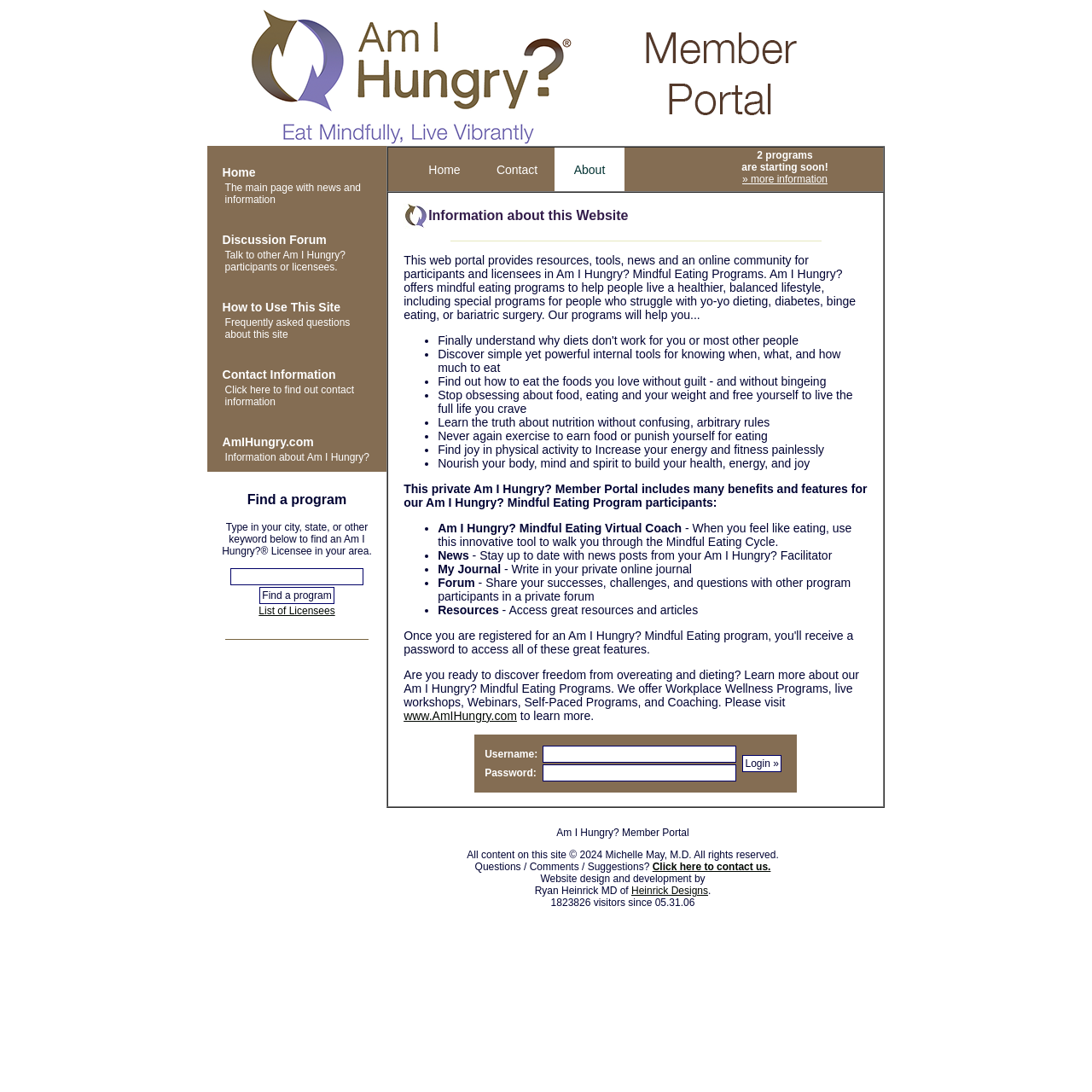Identify the bounding box of the UI element described as follows: "parent_node: Shortcuts: Windows title="Switch theme"". Provide the coordinates as four float numbers in the range of 0 to 1 [left, top, right, bottom].

None